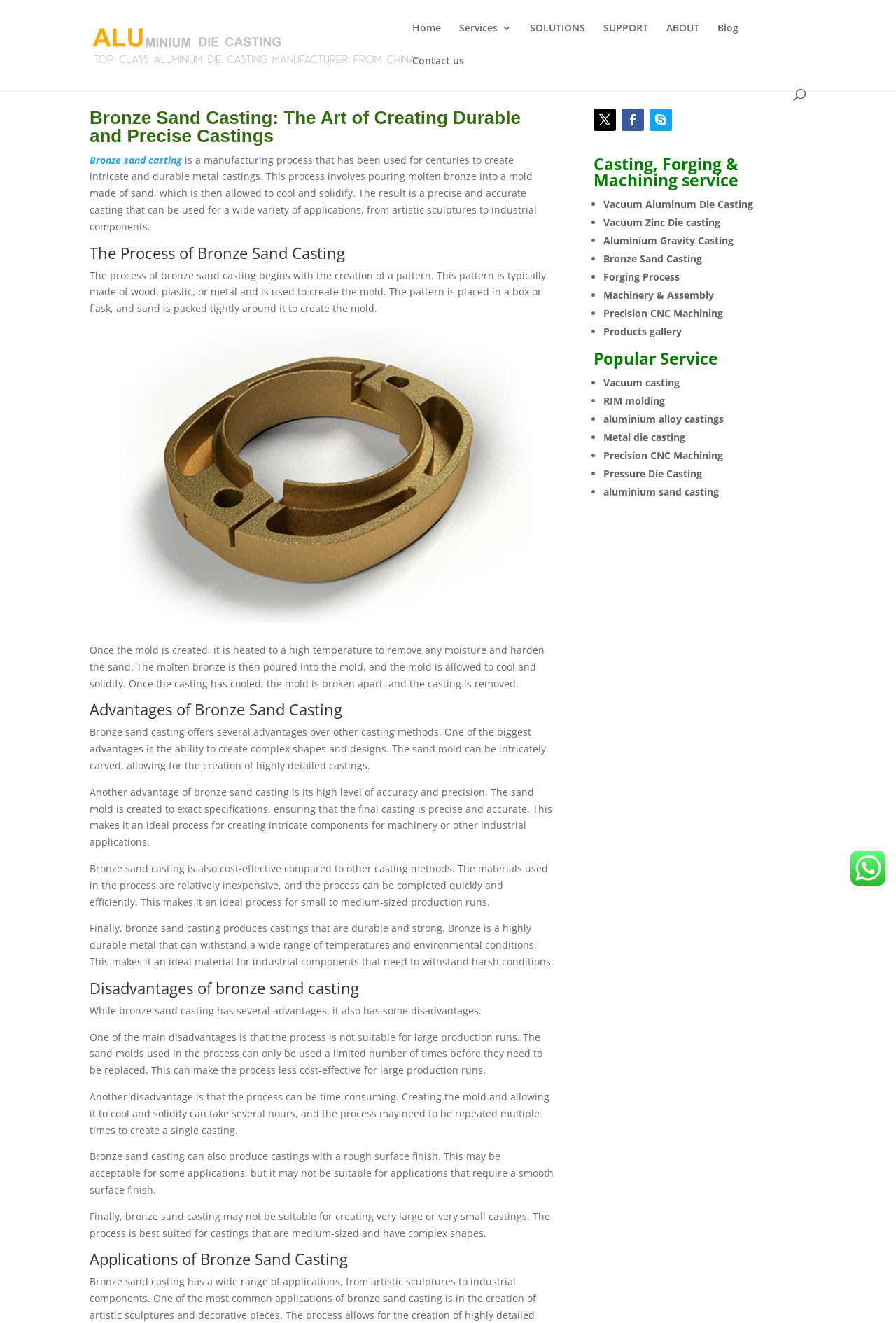Identify the bounding box coordinates of the clickable section necessary to follow the following instruction: "Search for something". The coordinates should be presented as four float numbers from 0 to 1, i.e., [left, top, right, bottom].

[0.1, 0.0, 0.9, 0.001]